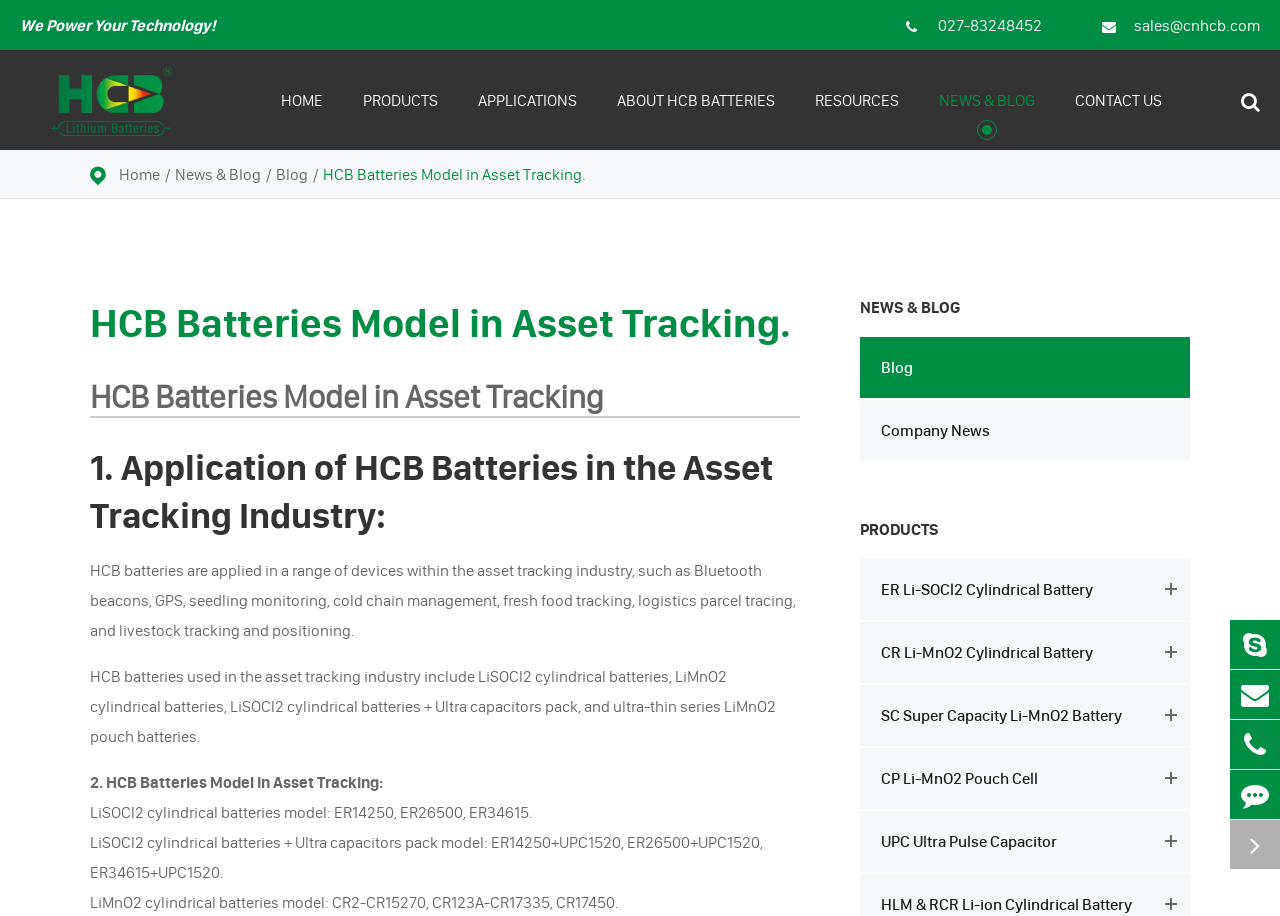What is the application of HCB batteries?
Please give a well-detailed answer to the question.

The application of HCB batteries can be found in the heading '1. Application of HCB Batteries in the Asset Tracking Industry:' with a bounding box of [0.07, 0.485, 0.625, 0.588], which indicates that HCB batteries are applied in the asset tracking industry.